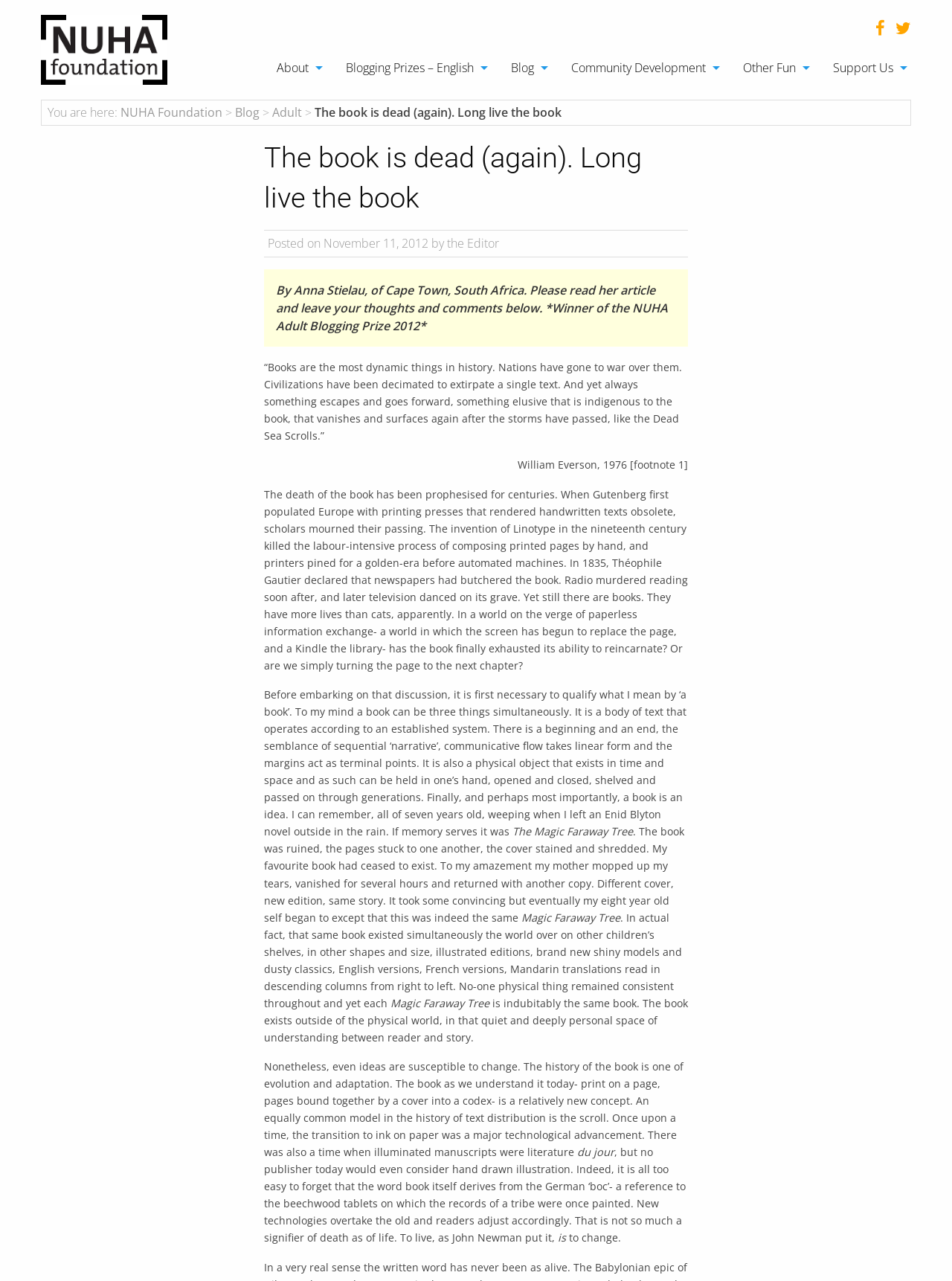Please find the bounding box coordinates (top-left x, top-left y, bottom-right x, bottom-right y) in the screenshot for the UI element described as follows: Adult

[0.286, 0.081, 0.317, 0.094]